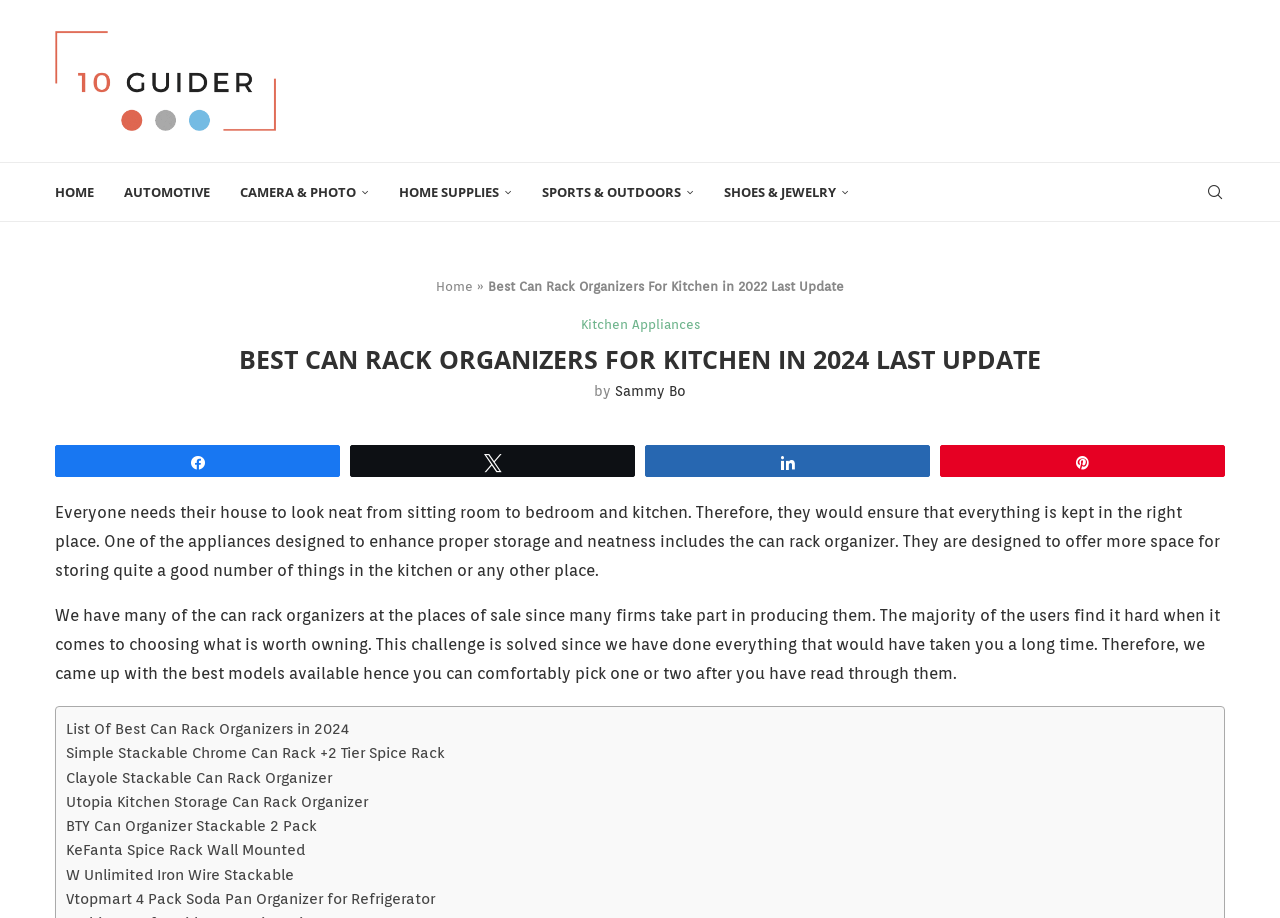Pinpoint the bounding box coordinates for the area that should be clicked to perform the following instruction: "Go to the 'Home' page".

[0.043, 0.178, 0.073, 0.241]